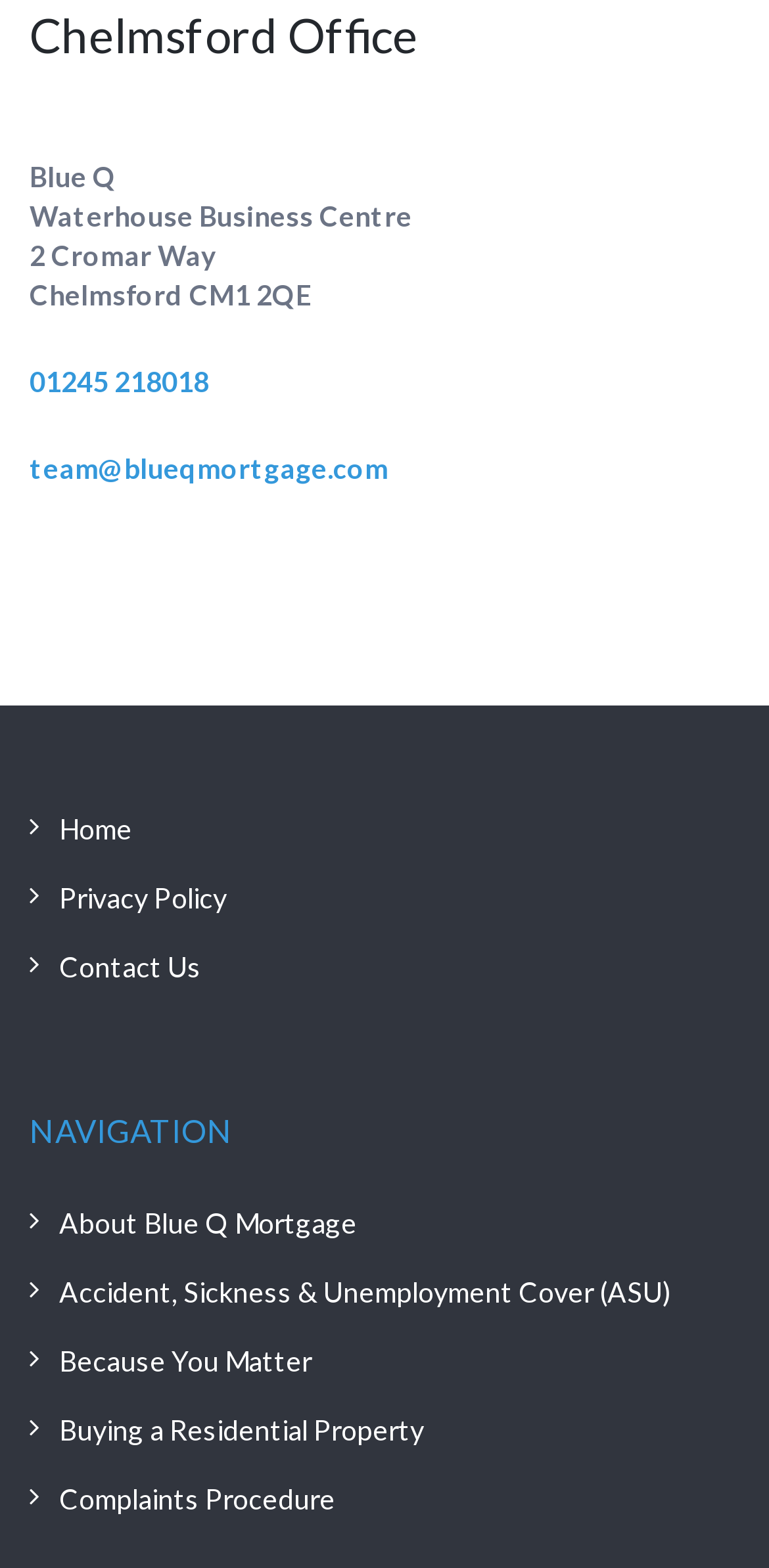Answer the following query concisely with a single word or phrase:
What is the email address of the office?

team@blueqmortgage.com